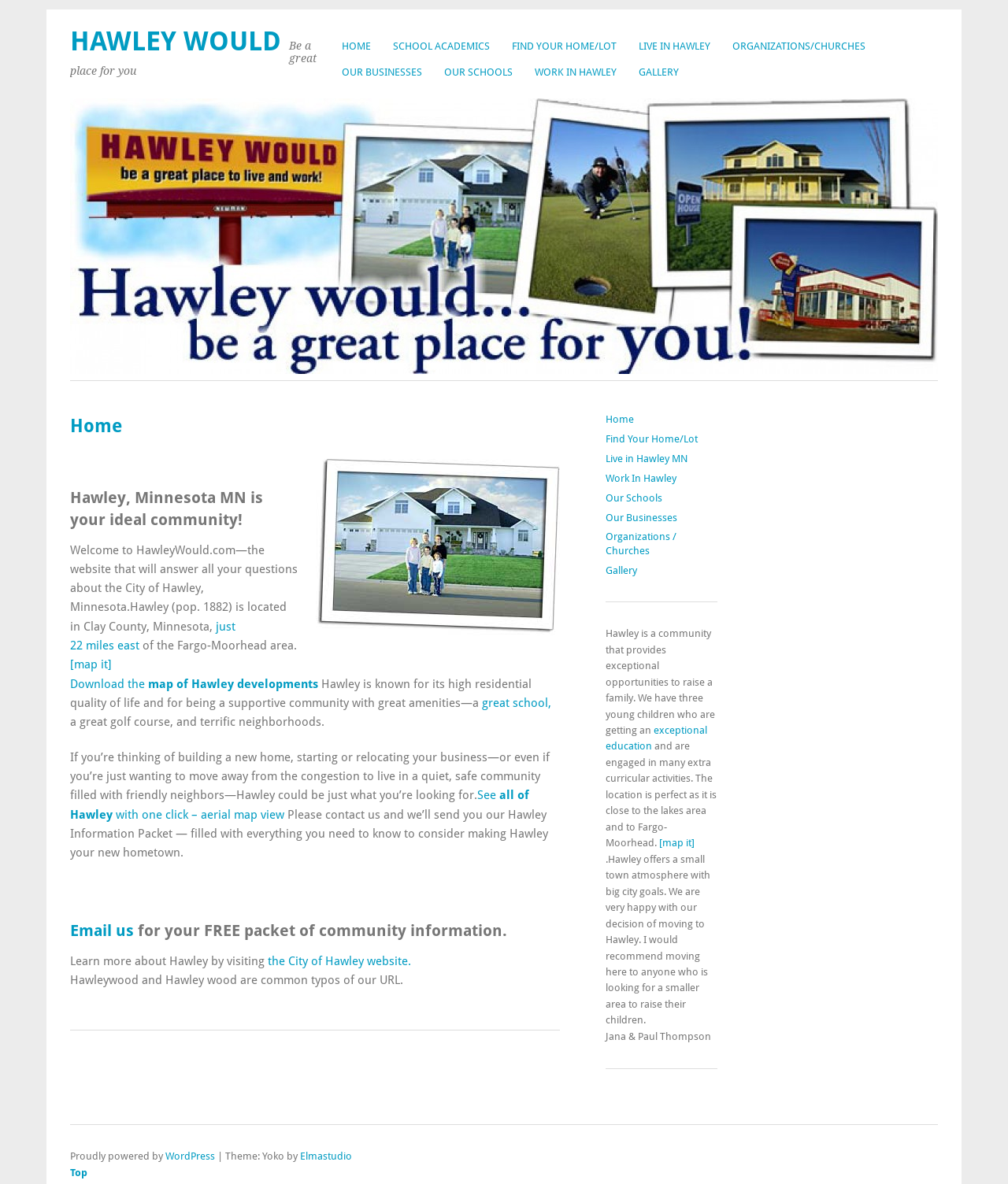Please identify the bounding box coordinates of the region to click in order to complete the given instruction: "Email us for your FREE packet of community information". The coordinates should be four float numbers between 0 and 1, i.e., [left, top, right, bottom].

[0.07, 0.779, 0.133, 0.794]